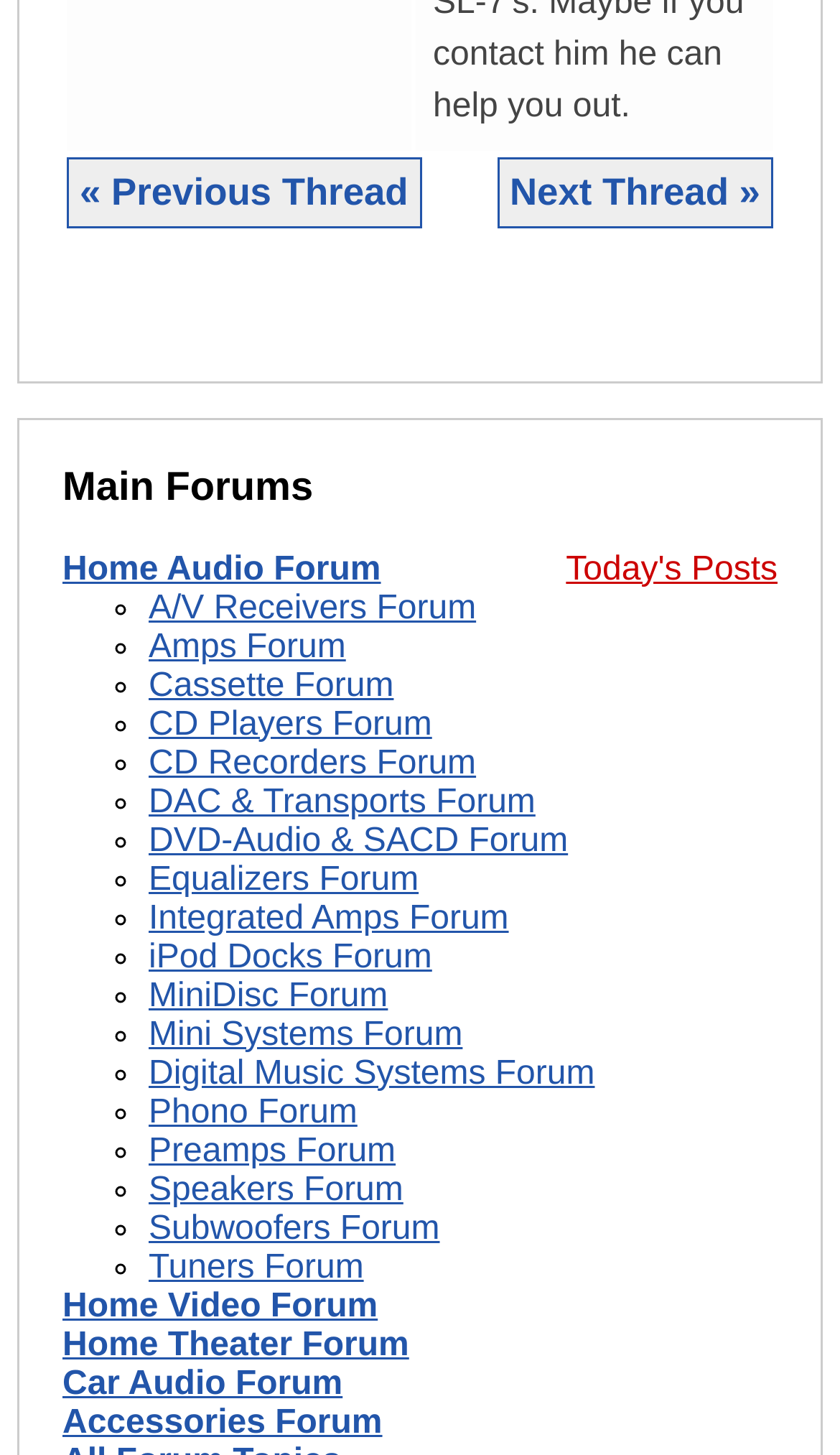Is there a forum for CD Players?
Please respond to the question with a detailed and thorough explanation.

I searched for a link with text 'CD Players Forum' and found it, indicating that there is a forum for CD Players.